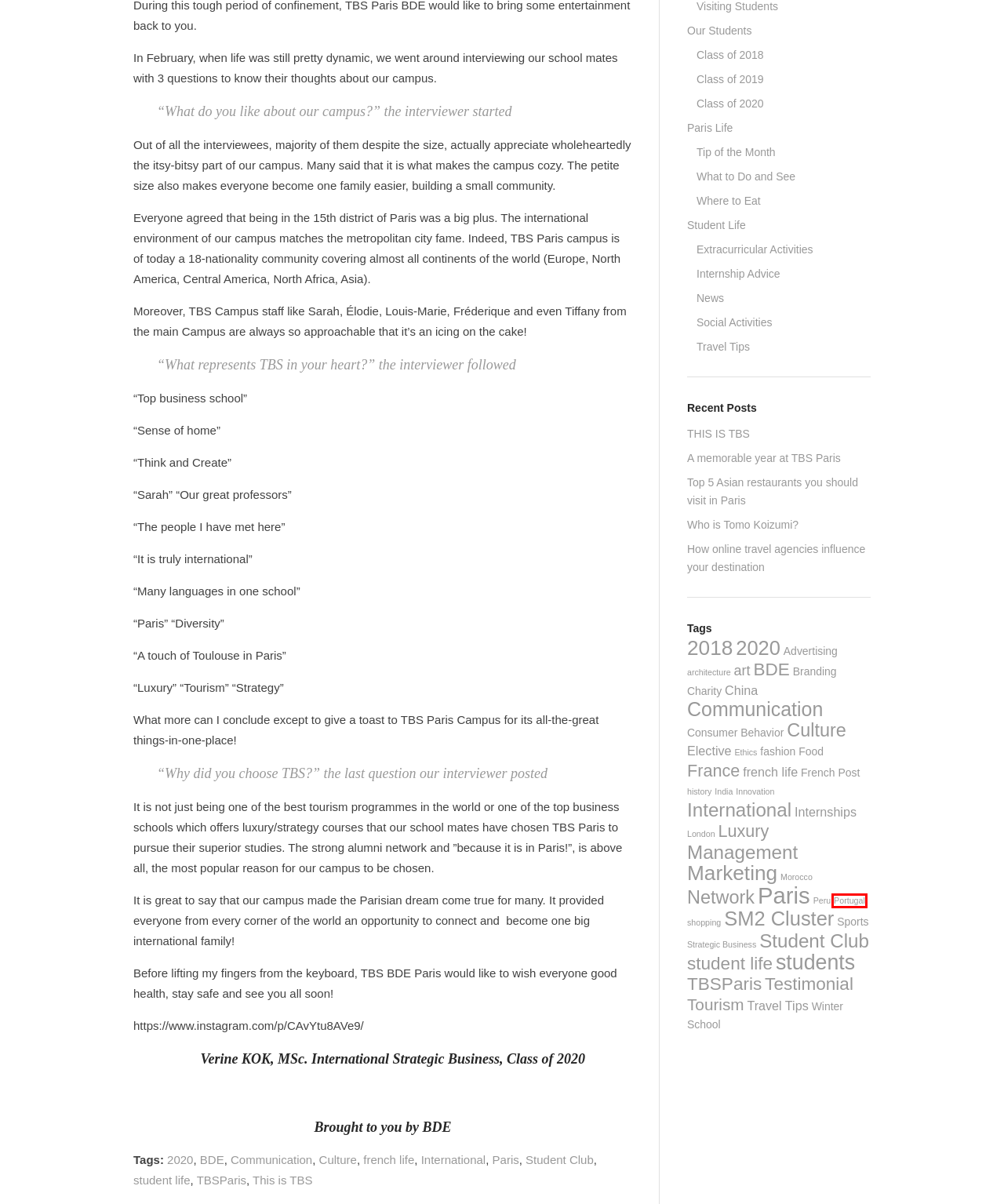Take a look at the provided webpage screenshot featuring a red bounding box around an element. Select the most appropriate webpage description for the page that loads after clicking on the element inside the red bounding box. Here are the candidates:
A. What to Do and See Archives - TBS Campus Paris
B. London Archives - TBS Campus Paris
C. France Archives - TBS Campus Paris
D. Portugal Archives - TBS Campus Paris
E. Who is Tomo Koizumi? - TBS Campus Paris
F. Tip of the Month Archives - TBS Campus Paris
G. Class of 2019 Archives - TBS Campus Paris
H. Network Archives - TBS Campus Paris

D